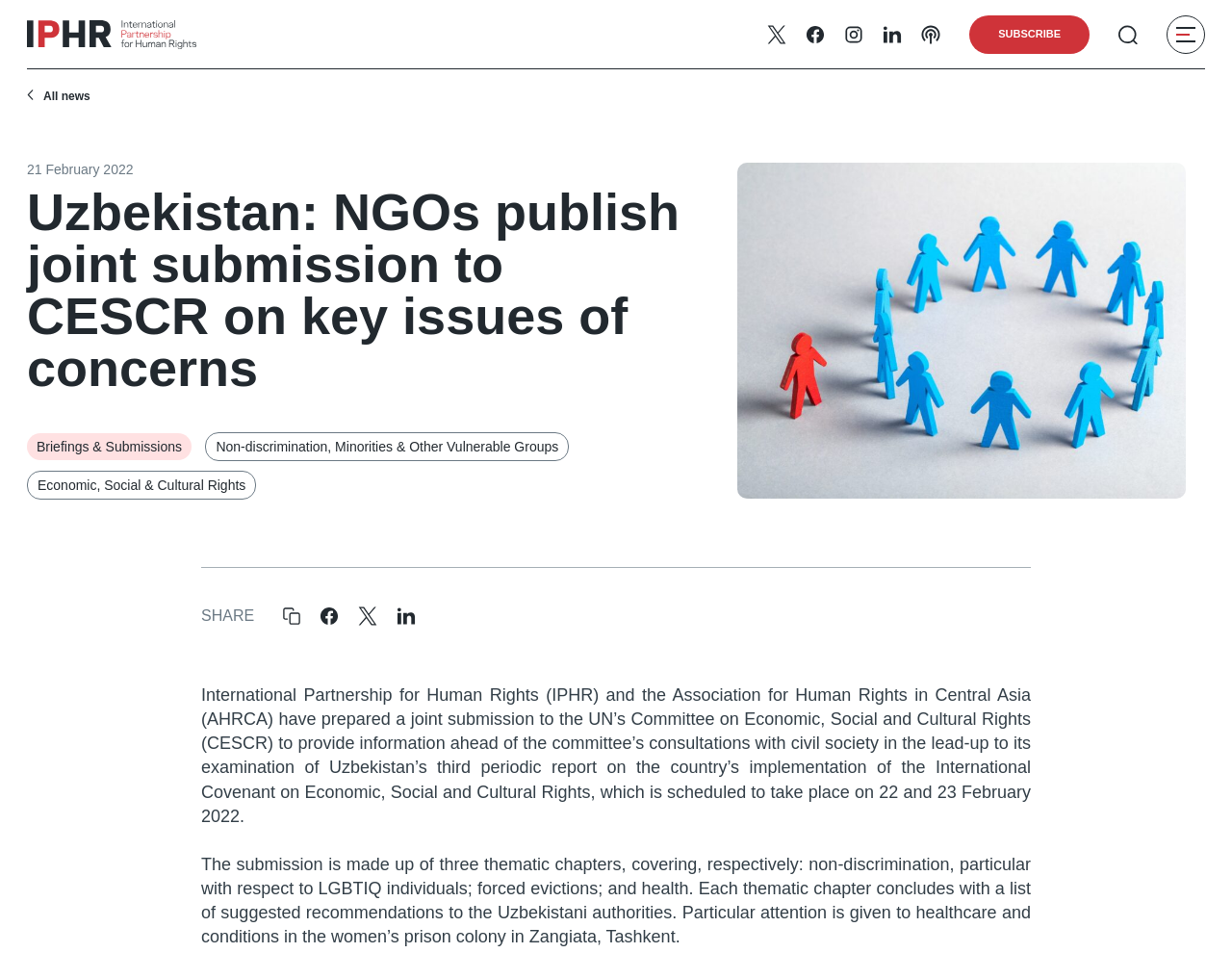Please respond to the question using a single word or phrase:
How many thematic chapters are in the submission?

Three